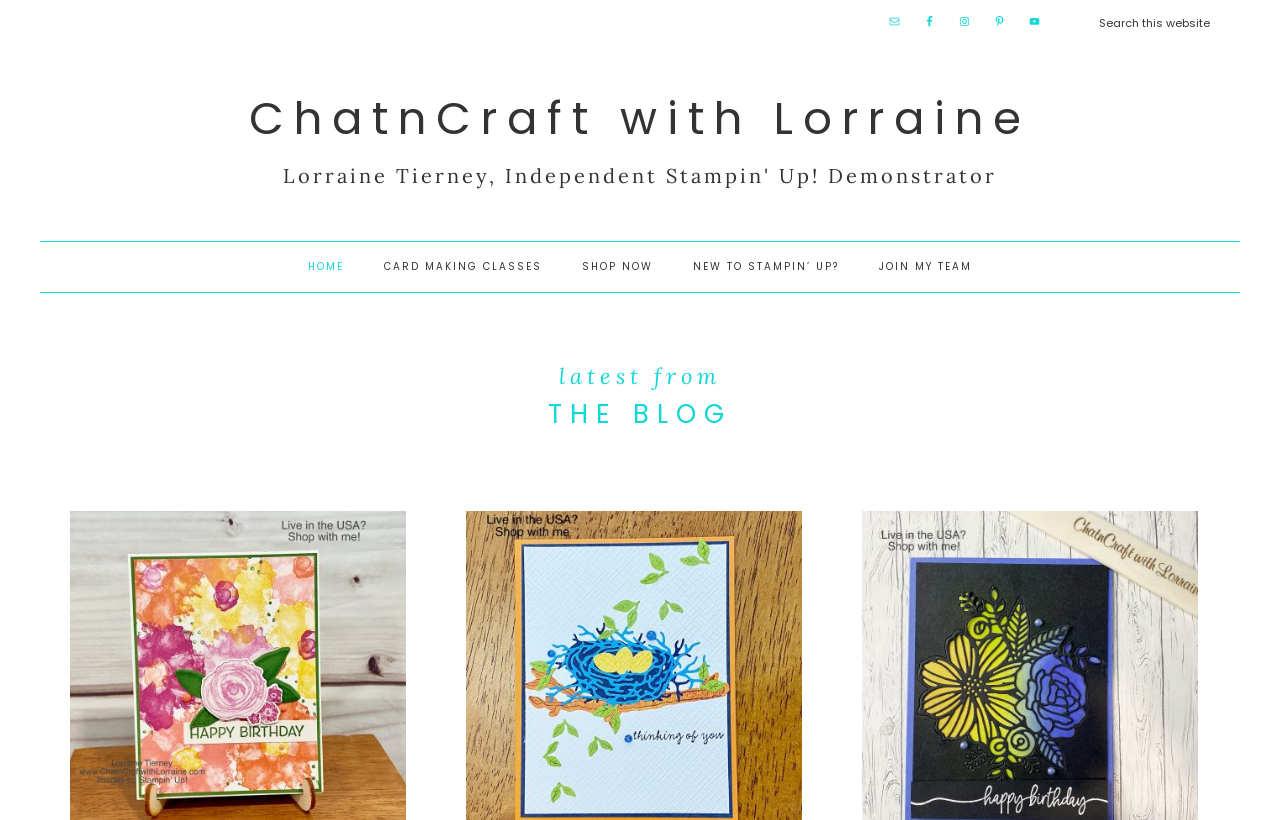Locate the bounding box of the UI element described in the following text: "Home".

[0.225, 0.295, 0.284, 0.356]